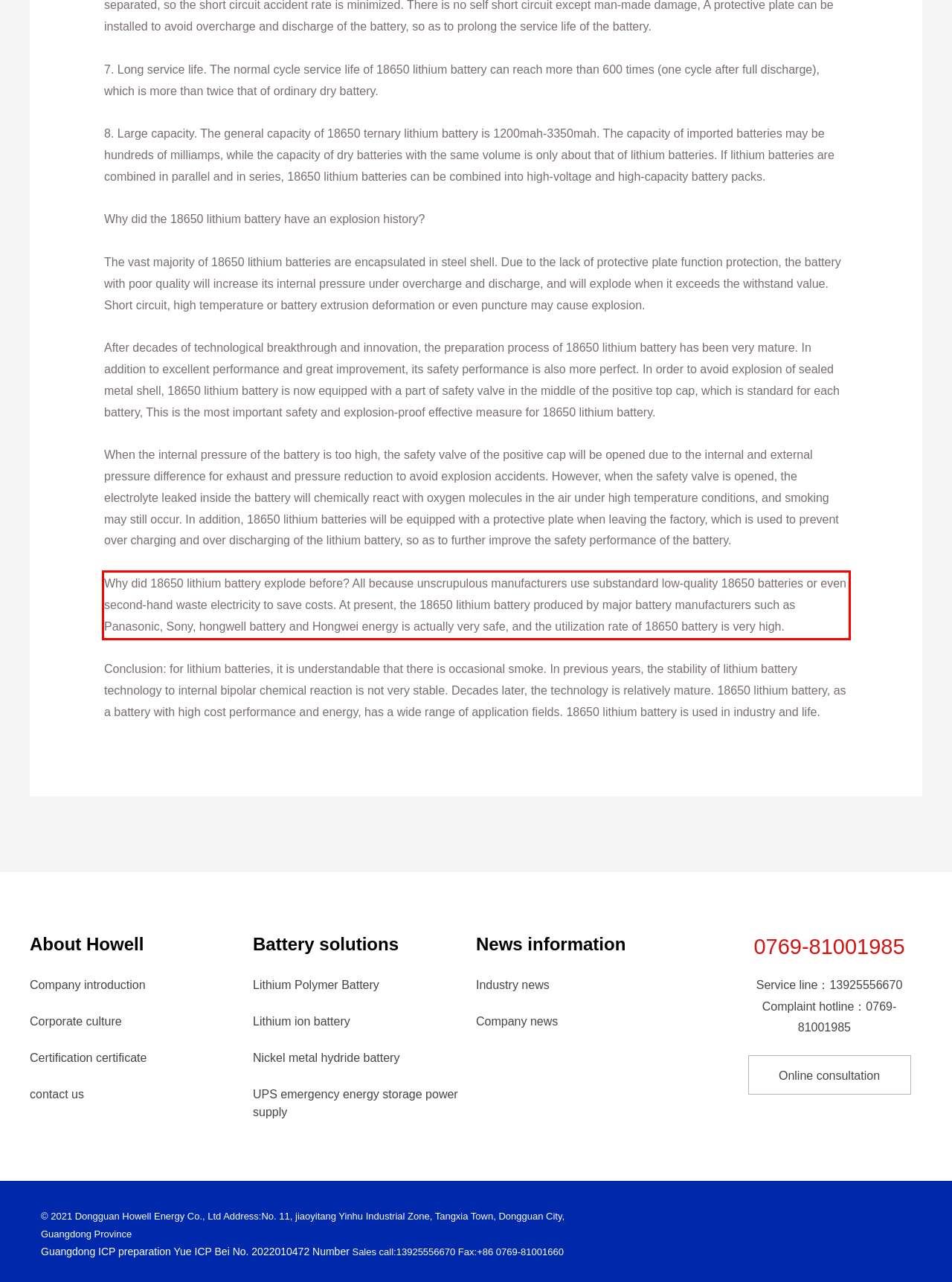Given a screenshot of a webpage, identify the red bounding box and perform OCR to recognize the text within that box.

Why did 18650 lithium battery explode before? All because unscrupulous manufacturers use substandard low-quality 18650 batteries or even second-hand waste electricity to save costs. At present, the 18650 lithium battery produced by major battery manufacturers such as Panasonic, Sony, hongwell battery and Hongwei energy is actually very safe, and the utilization rate of 18650 battery is very high.